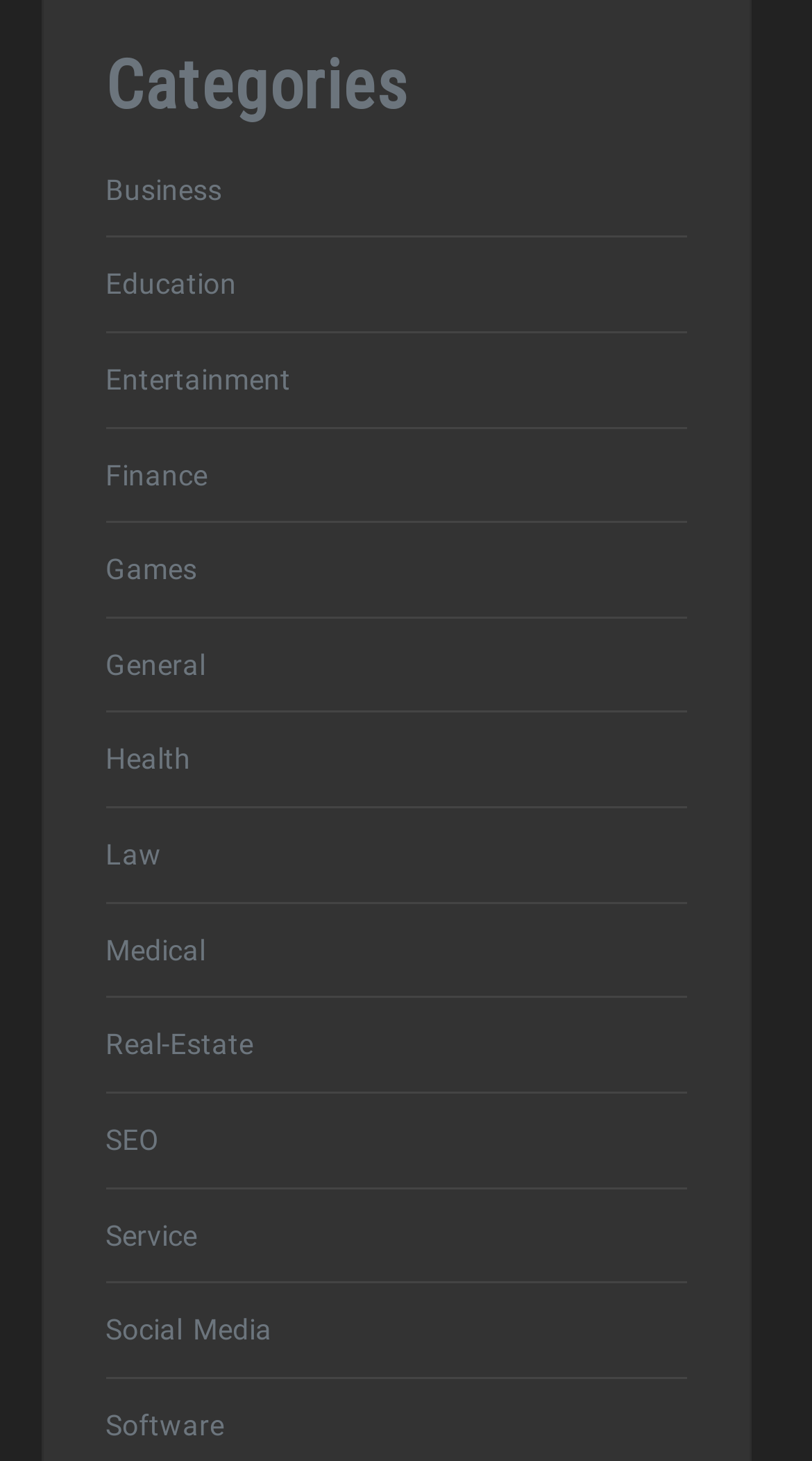Provide the bounding box coordinates of the area you need to click to execute the following instruction: "Go to Finance link".

[0.129, 0.307, 0.845, 0.342]